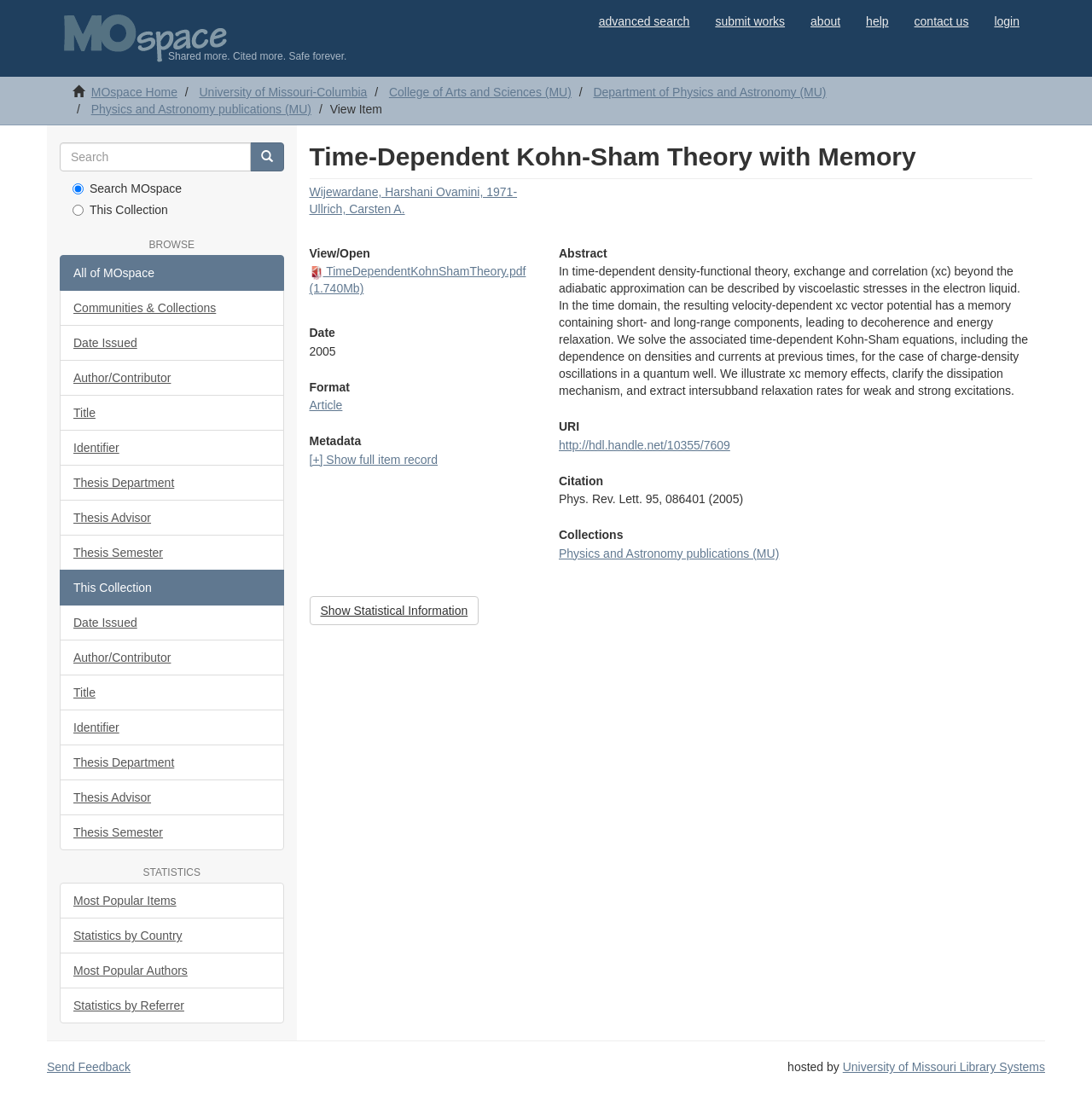Identify the bounding box coordinates for the UI element mentioned here: "Identifier". Provide the coordinates as four float values between 0 and 1, i.e., [left, top, right, bottom].

[0.055, 0.645, 0.26, 0.677]